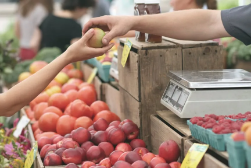Please give a succinct answer to the question in one word or phrase:
What is used to weigh the produce?

A scale